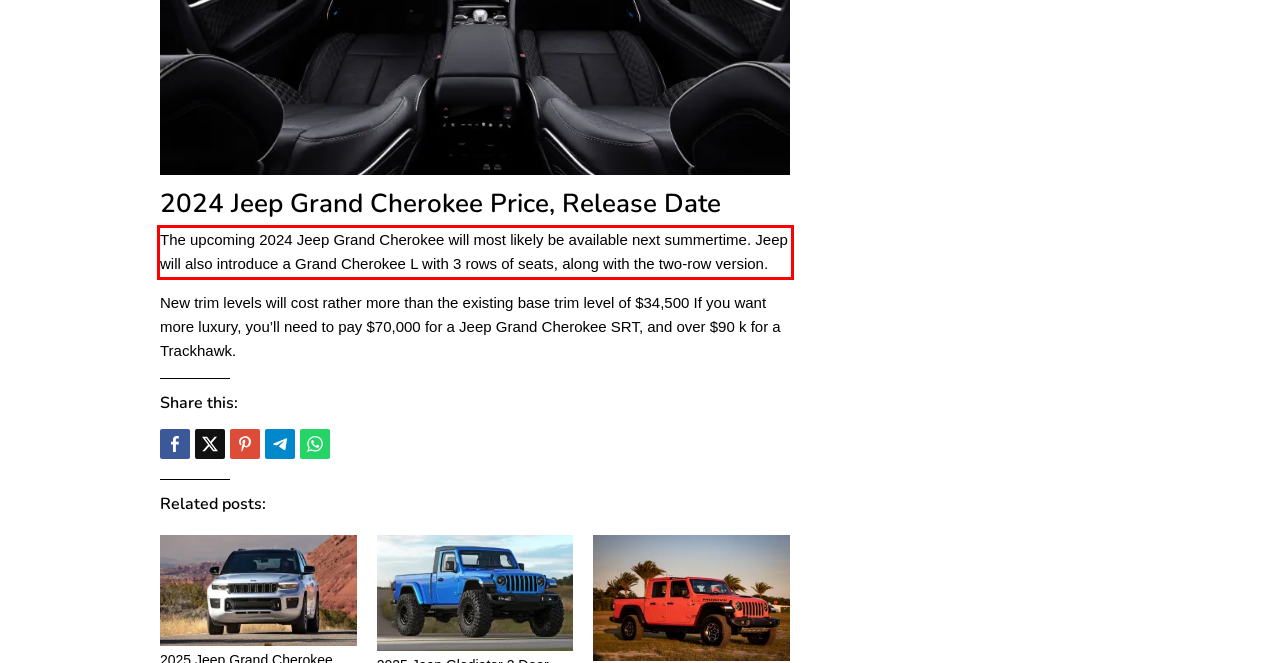Within the provided webpage screenshot, find the red rectangle bounding box and perform OCR to obtain the text content.

The upcoming 2024 Jeep Grand Cherokee will most likely be available next summertime. Jeep will also introduce a Grand Cherokee L with 3 rows of seats, along with the two-row version.